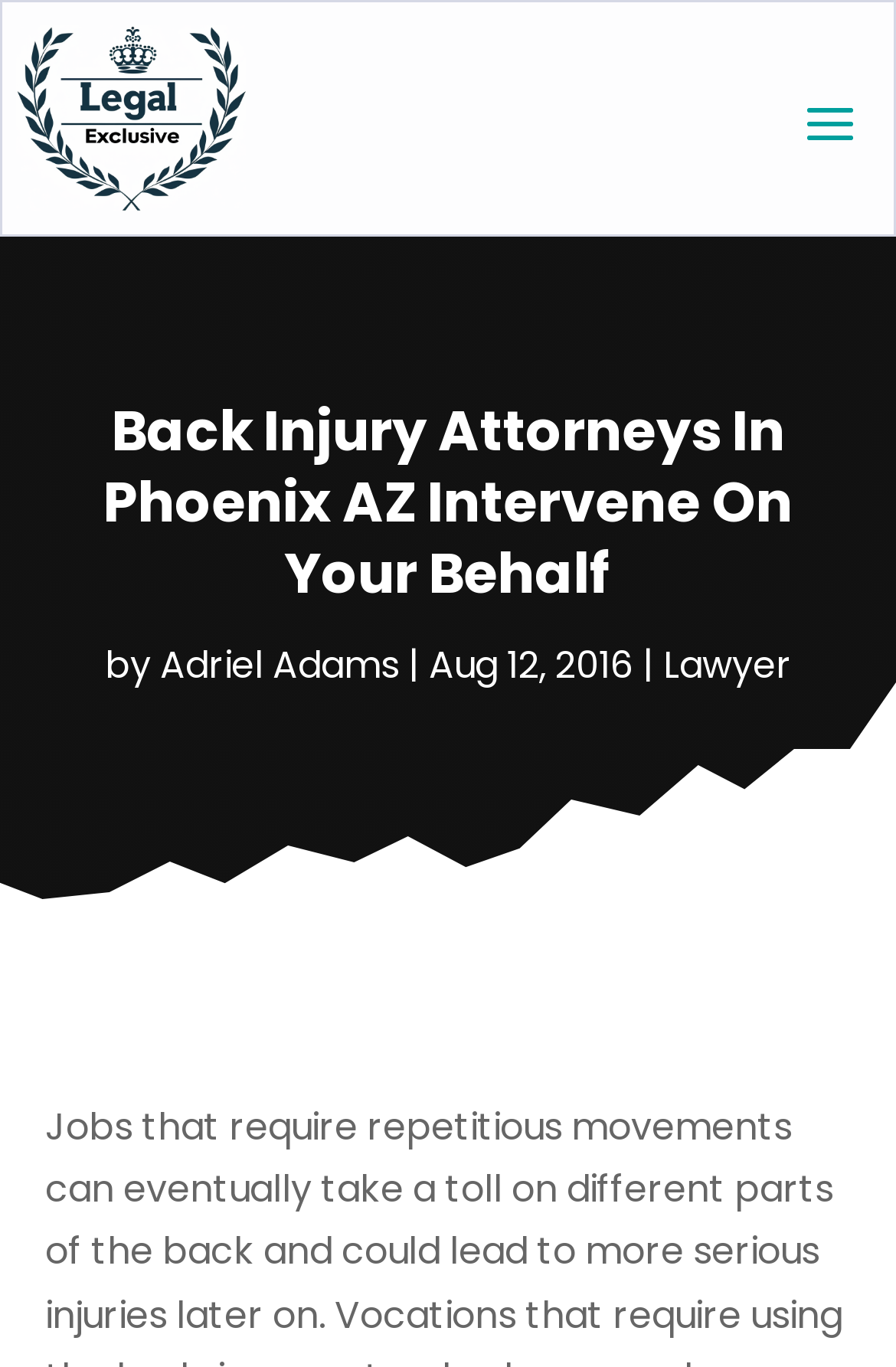Identify the bounding box for the UI element described as: "Lawyer". Ensure the coordinates are four float numbers between 0 and 1, formatted as [left, top, right, bottom].

[0.74, 0.467, 0.883, 0.506]